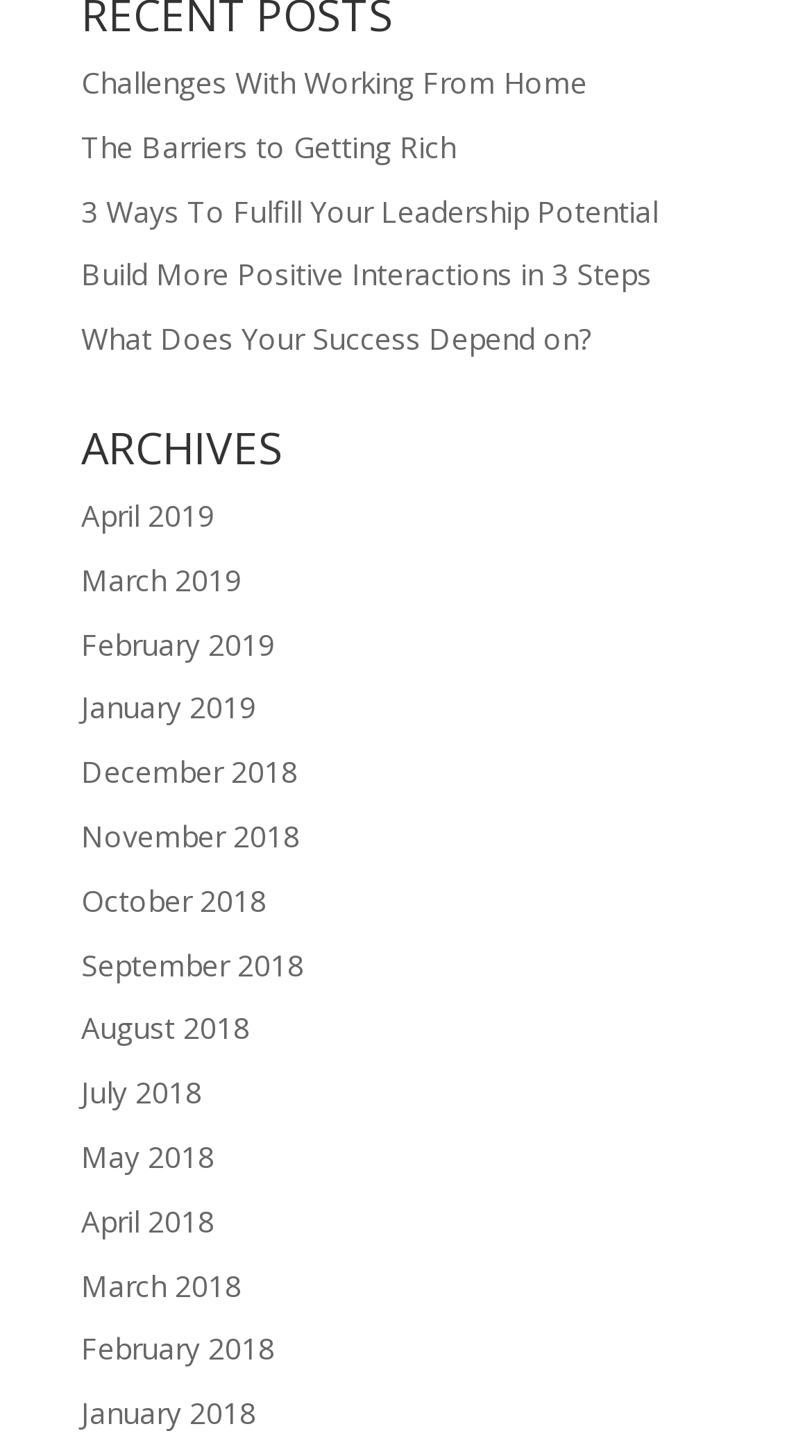What is the earliest month listed in the archives?
Answer the question based on the image using a single word or a brief phrase.

January 2018